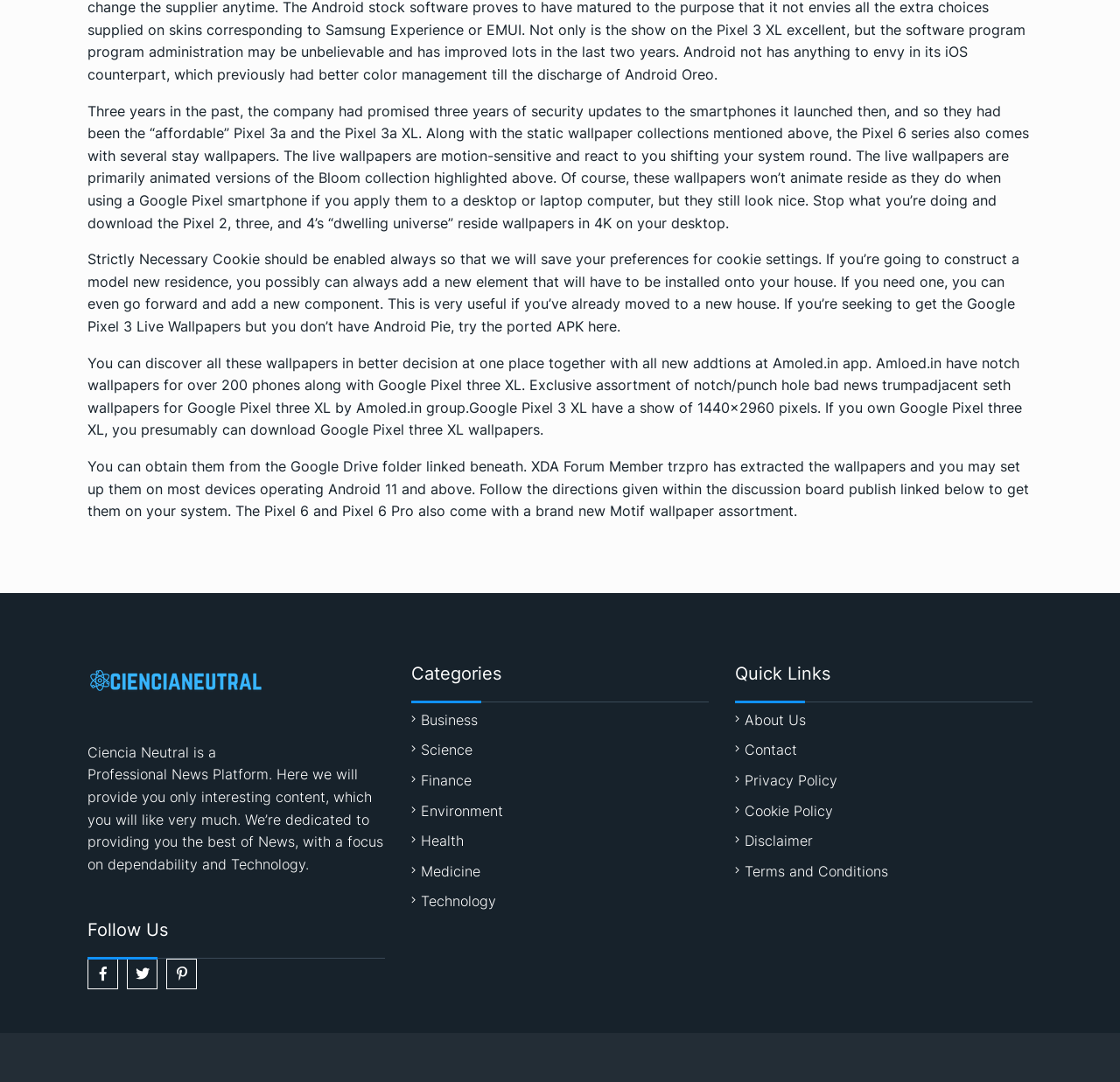Find the coordinates for the bounding box of the element with this description: "About Us".

[0.656, 0.657, 0.72, 0.673]